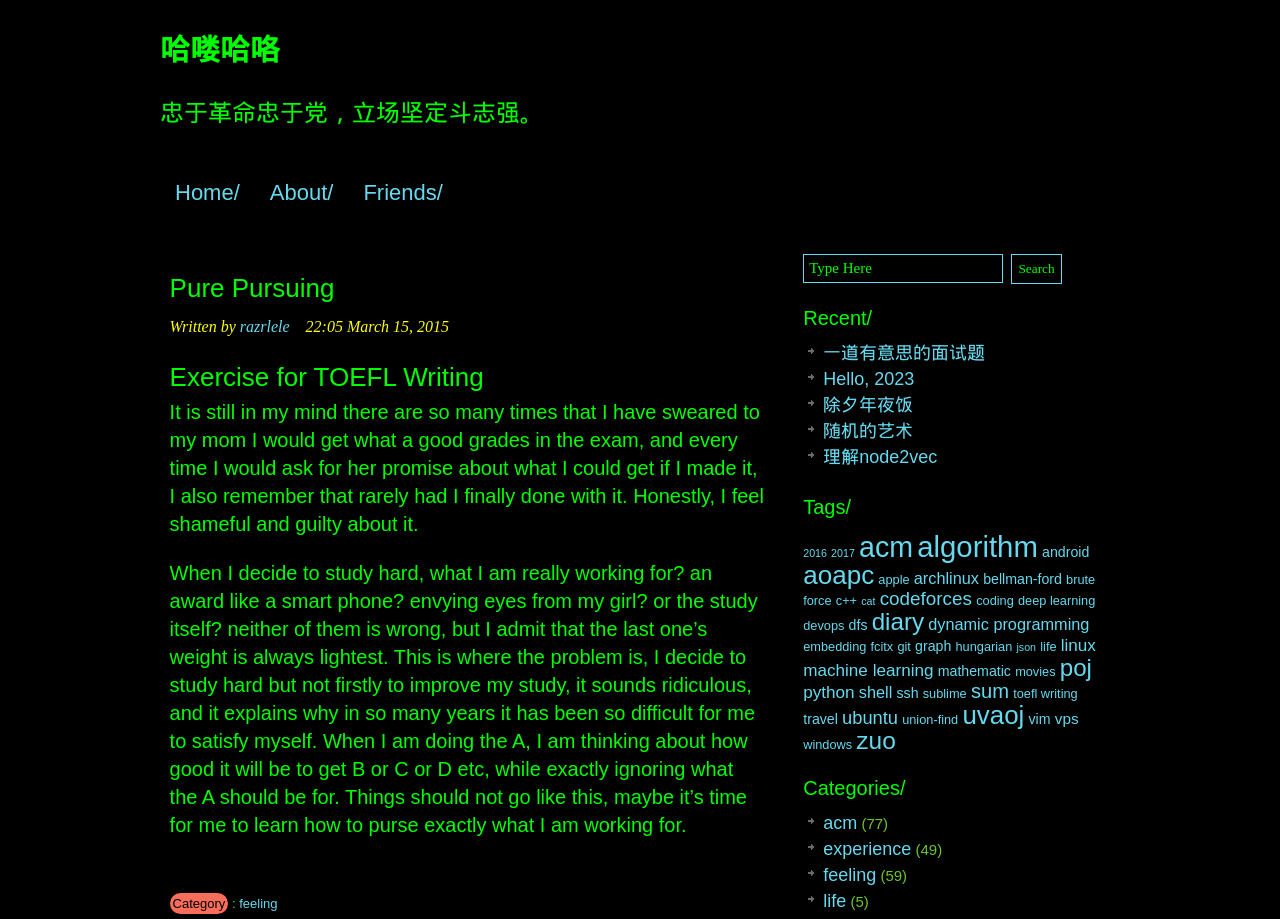Please find the bounding box for the UI element described by: "movies".

[0.793, 0.722, 0.825, 0.739]